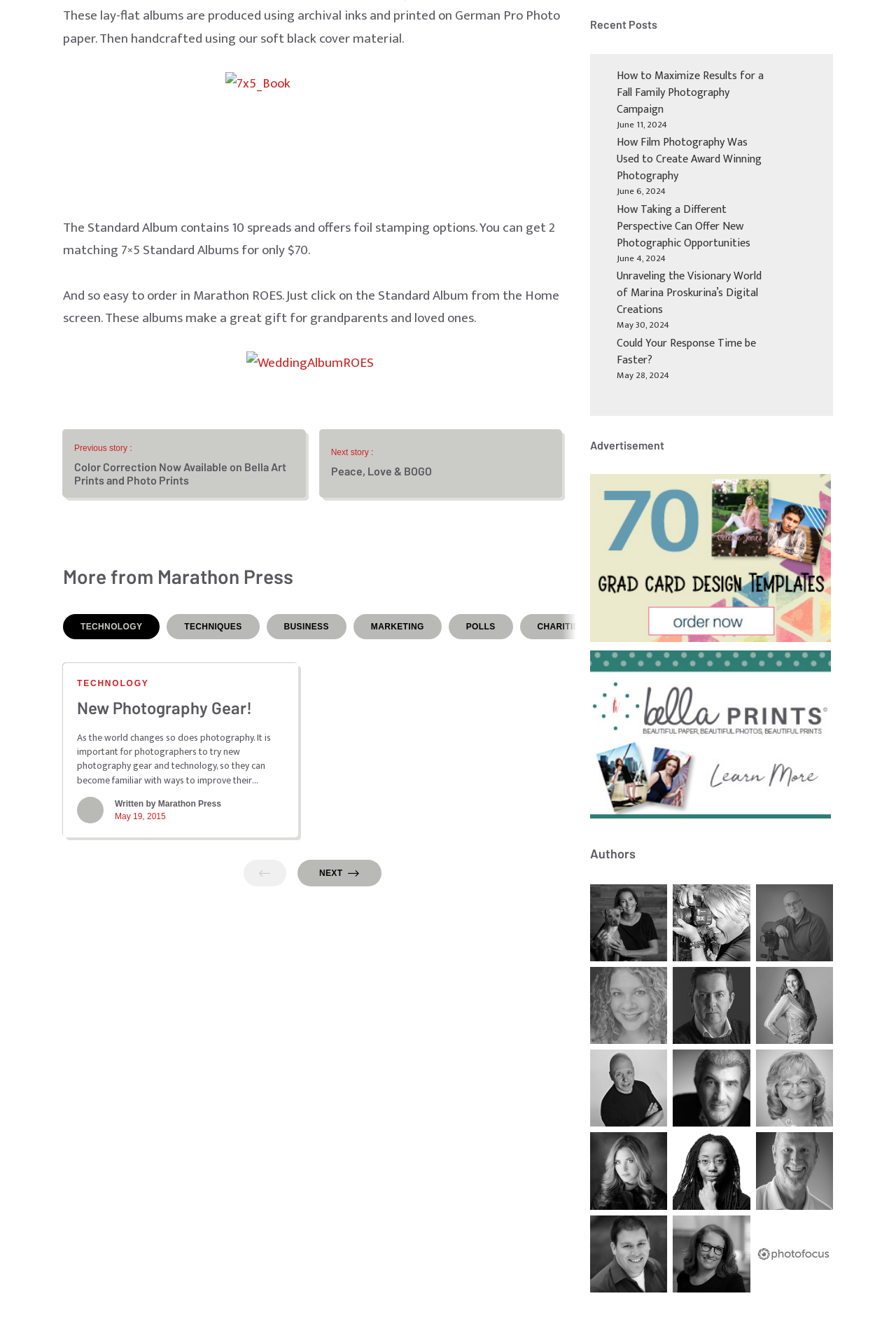Extract the bounding box coordinates for the UI element described by the text: "New Photography Gear!". The coordinates should be in the form of [left, top, right, bottom] with values between 0 and 1.

[0.086, 0.525, 0.281, 0.54]